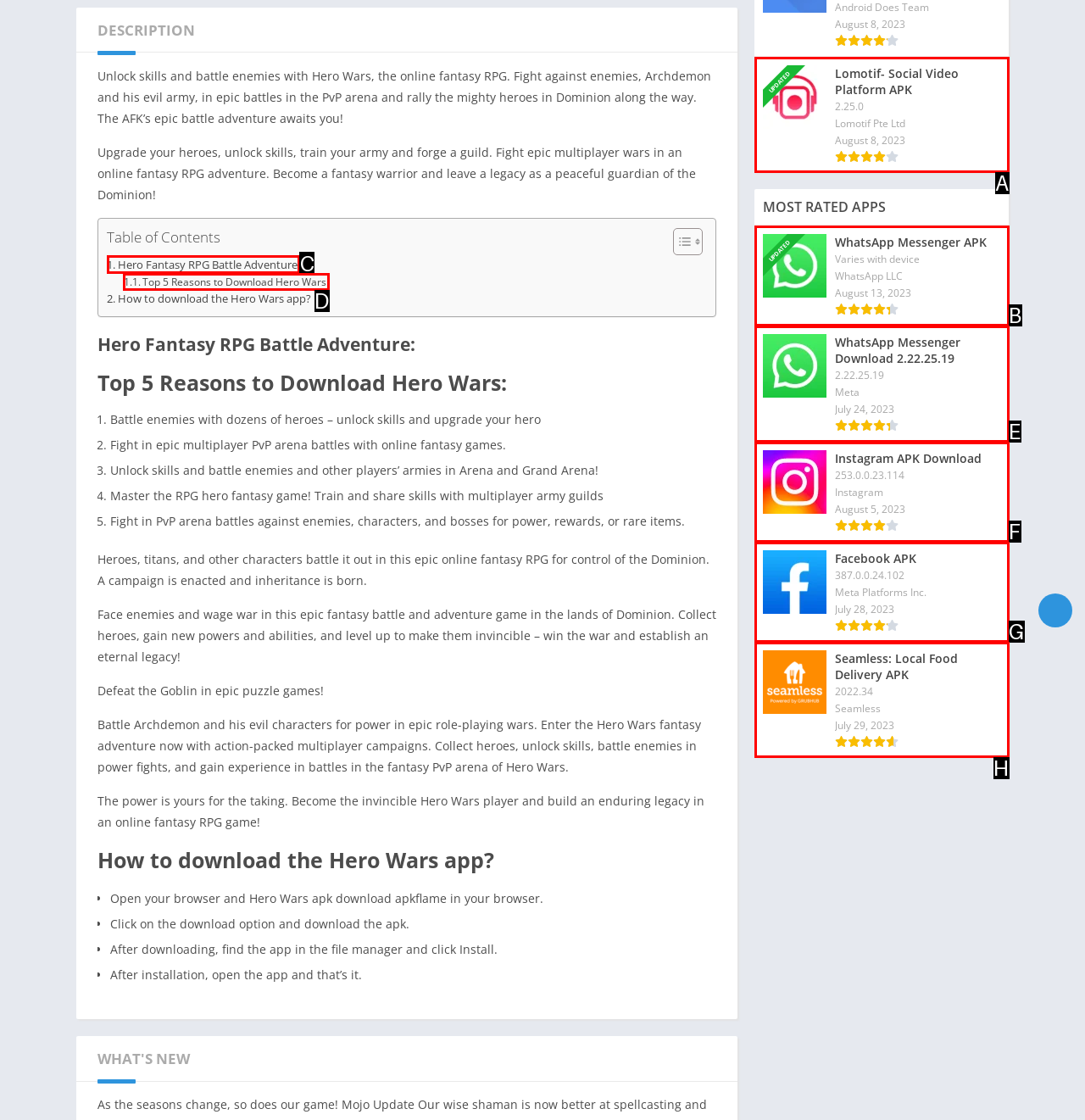Identify the HTML element that corresponds to the following description: Hero Fantasy RPG Battle Adventure: Provide the letter of the best matching option.

C